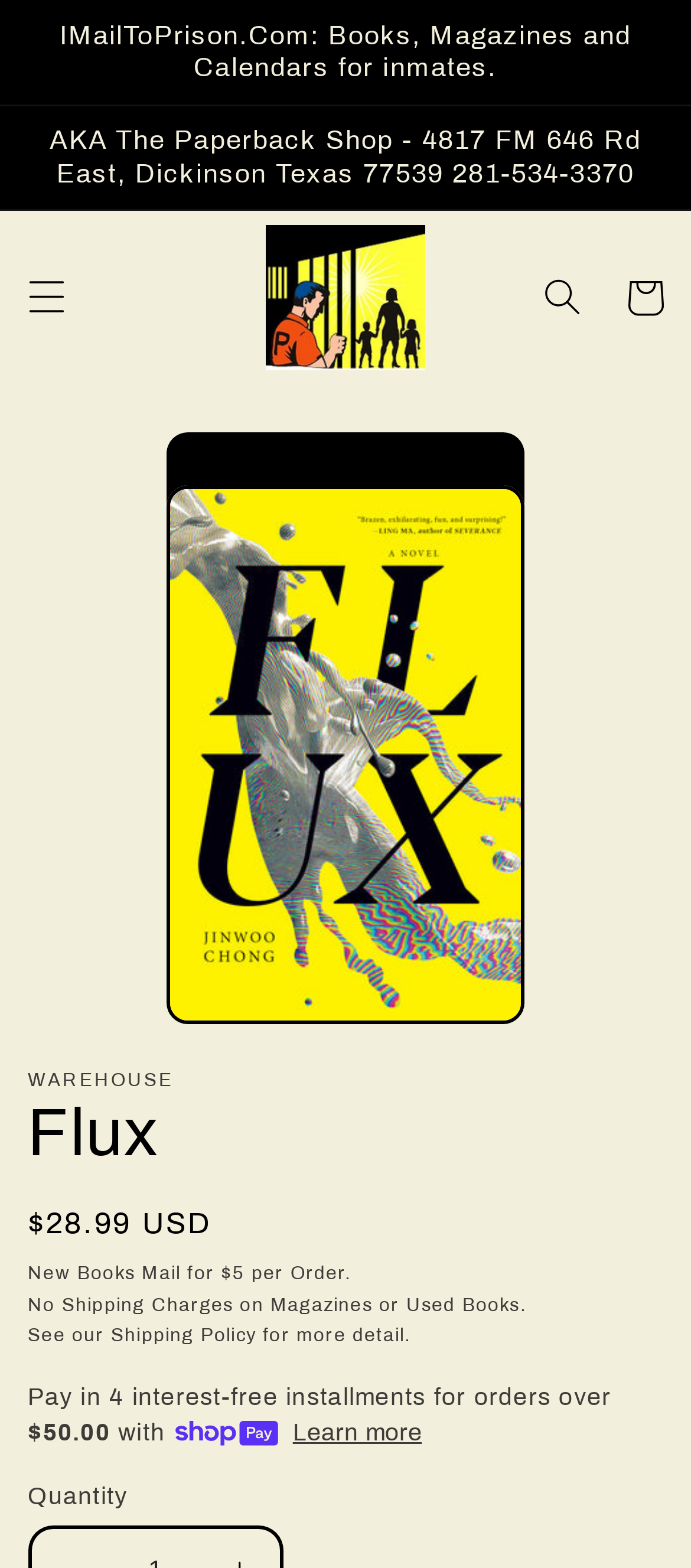Give a detailed account of the webpage.

The webpage is about a company called IMailToPrison.Com, which specializes in mailing books, magazines, puzzles, and calendars to prison inmates. At the top of the page, there is an announcement section with two regions, each containing a static text. The first region displays the company's name and a brief description, while the second region shows the company's address and phone number.

Below the announcement section, there is a menu button on the left side, which can be expanded to reveal more options. On the right side, there is a search button and a cart link. 

The main content of the page is a gallery viewer section, which takes up most of the page's real estate. Within this section, there is a heading titled "Flux" and a status section that displays some information about the products. Below the status section, there are several static text elements that describe the company's services, including a promotion for new book orders, shipping policies, and a payment option.

At the bottom of the page, there is a section that allows users to select a quantity, and a "Learn more" button that provides additional information about the payment option. Throughout the page, there are several images, including the company's logo and a "Shop Pay" icon.